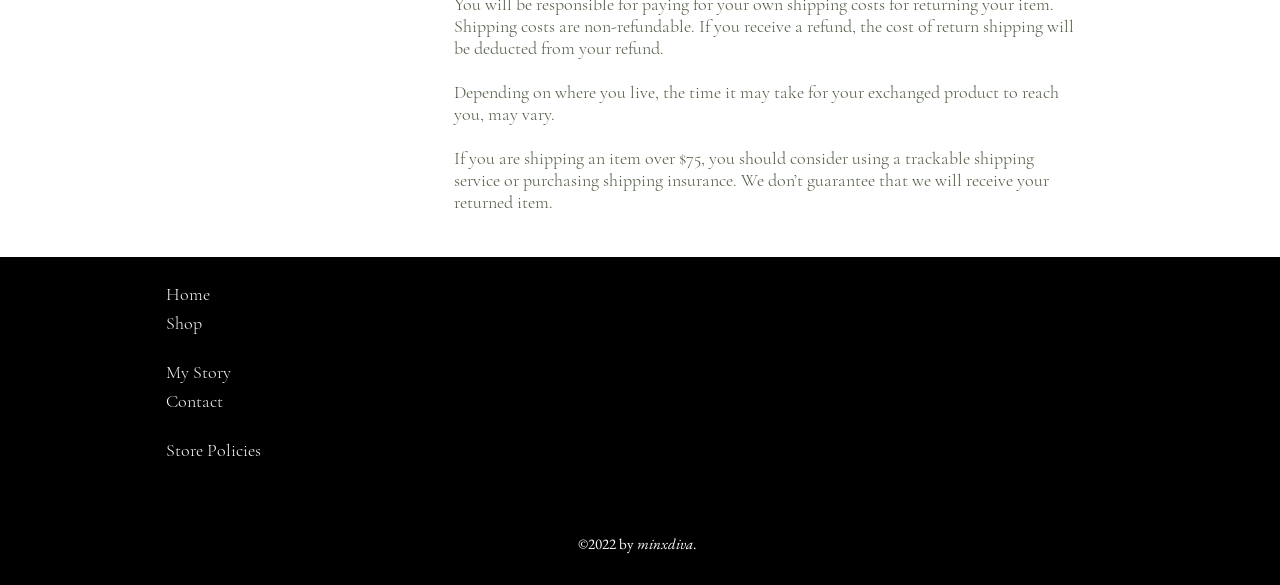Answer this question using a single word or a brief phrase:
How many social media links are there?

7